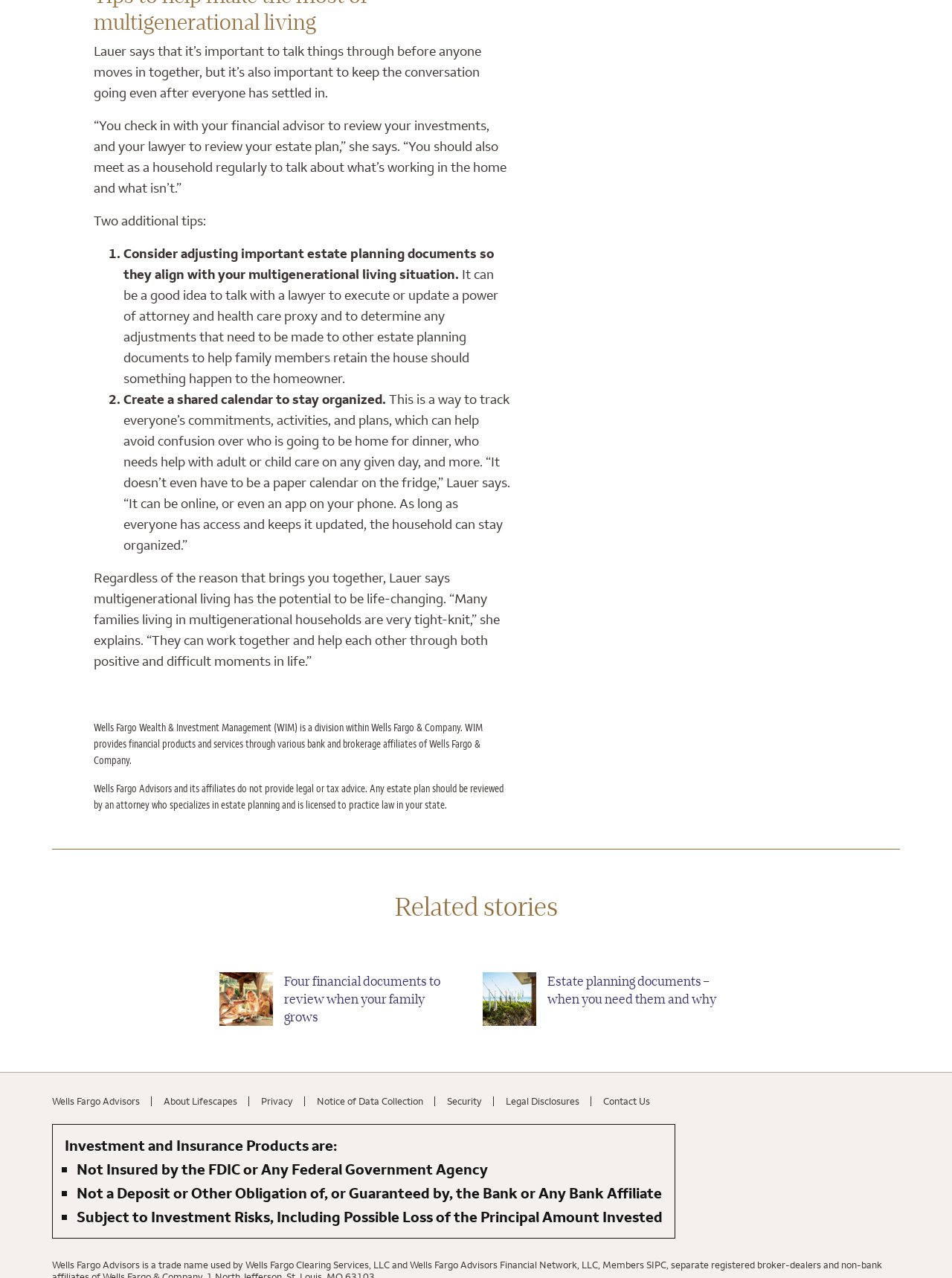Based on the element description "belgium driving license", predict the bounding box coordinates of the UI element.

None